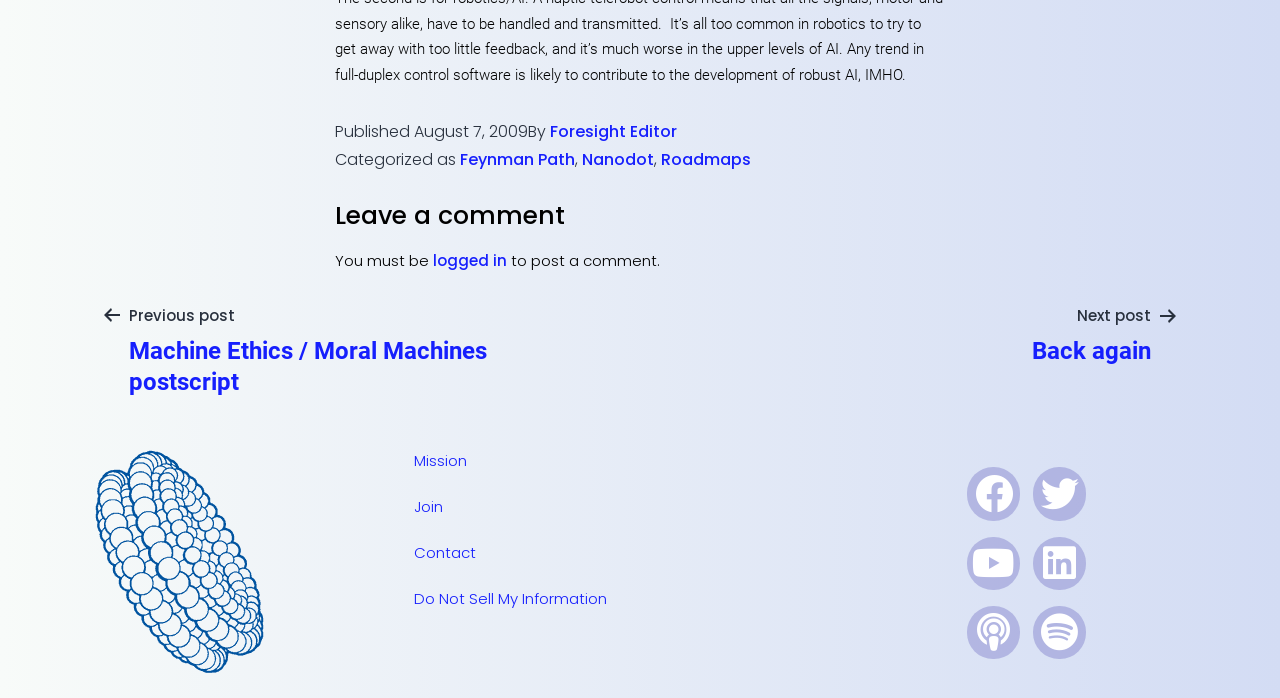Locate the bounding box of the UI element described in the following text: "value="Print"".

None